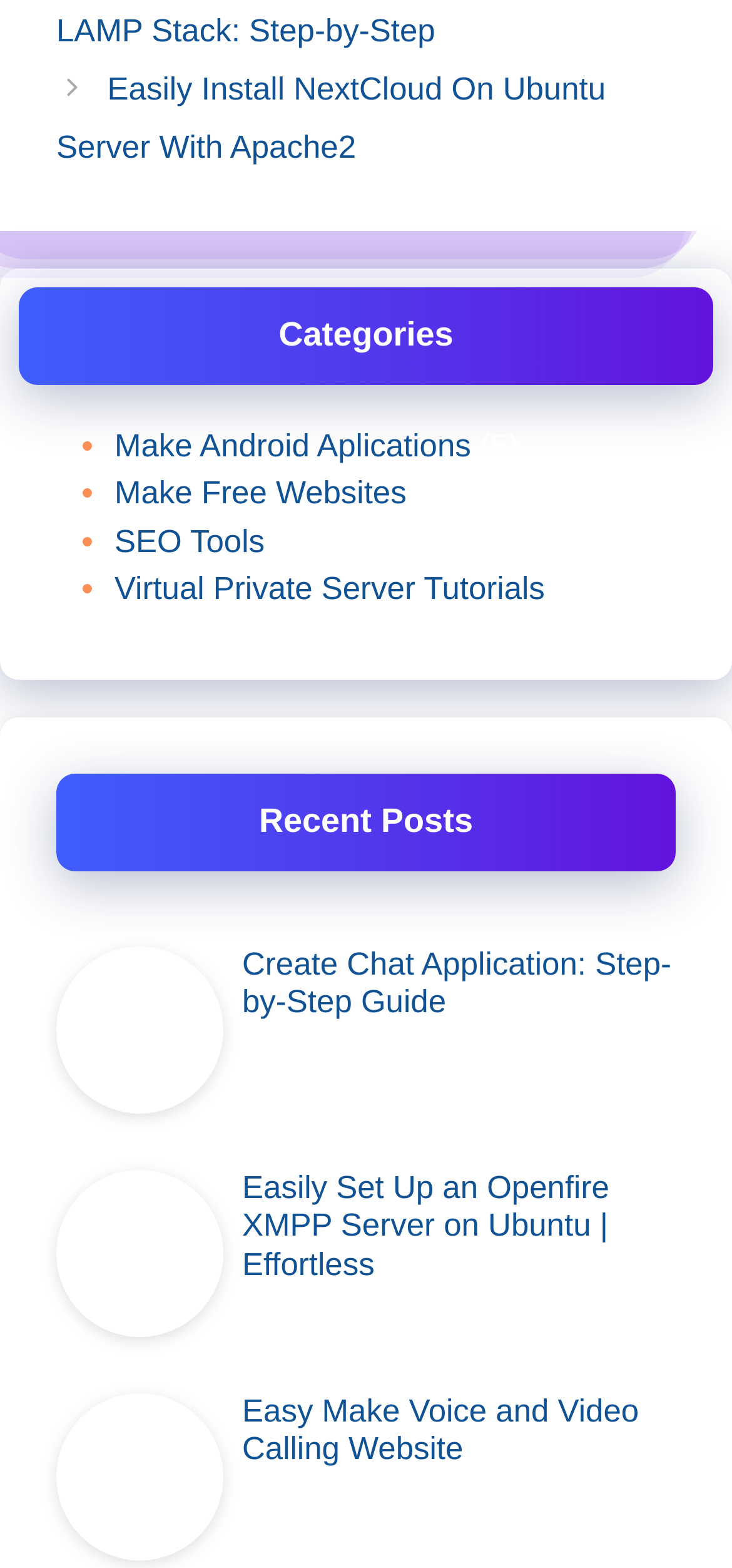Determine the bounding box coordinates of the clickable area required to perform the following instruction: "Read the guide on easily installing NextCloud on Ubuntu Server". The coordinates should be represented as four float numbers between 0 and 1: [left, top, right, bottom].

[0.077, 0.045, 0.827, 0.105]